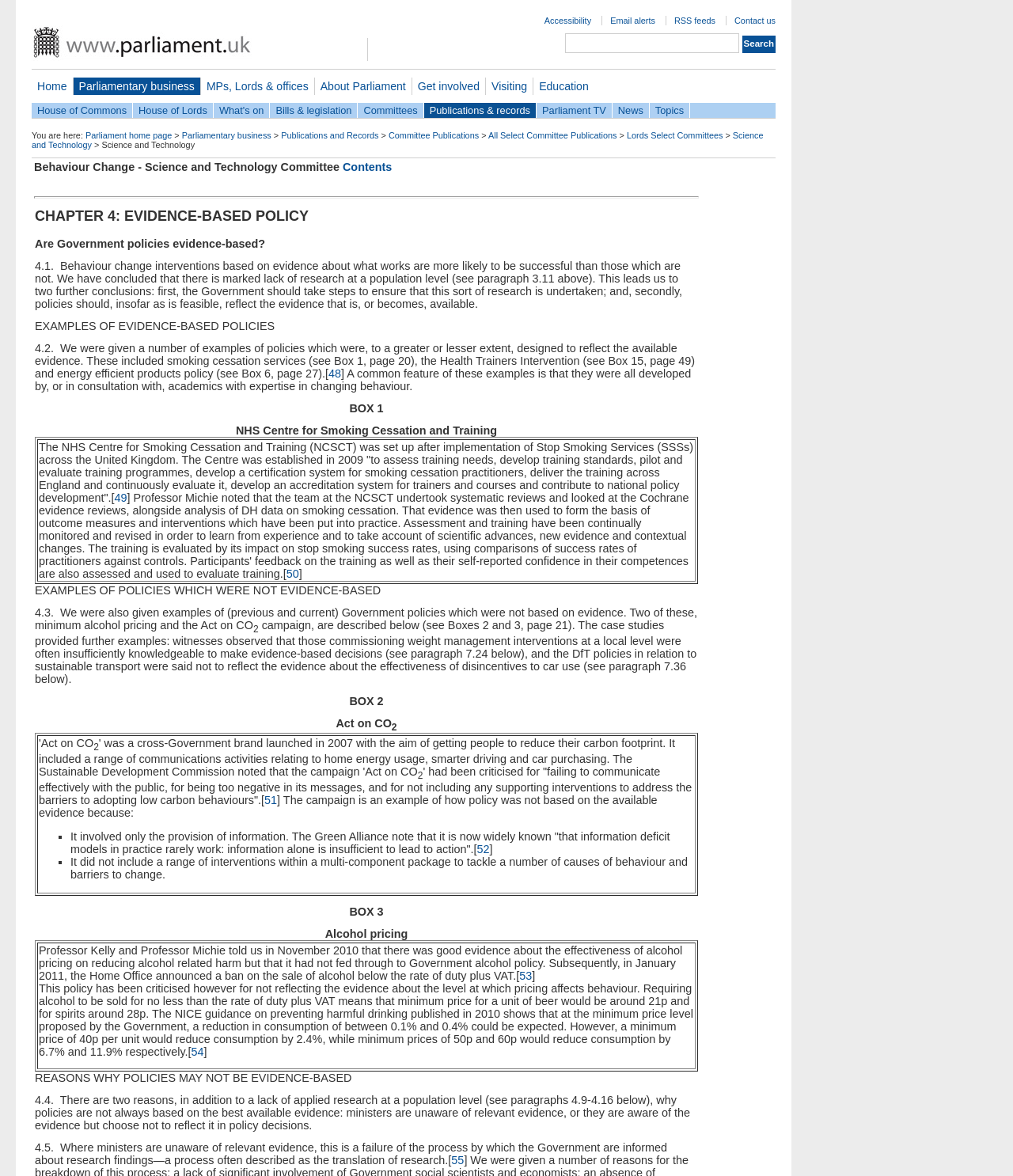Identify the bounding box of the UI element that matches this description: "News".

[0.605, 0.087, 0.641, 0.1]